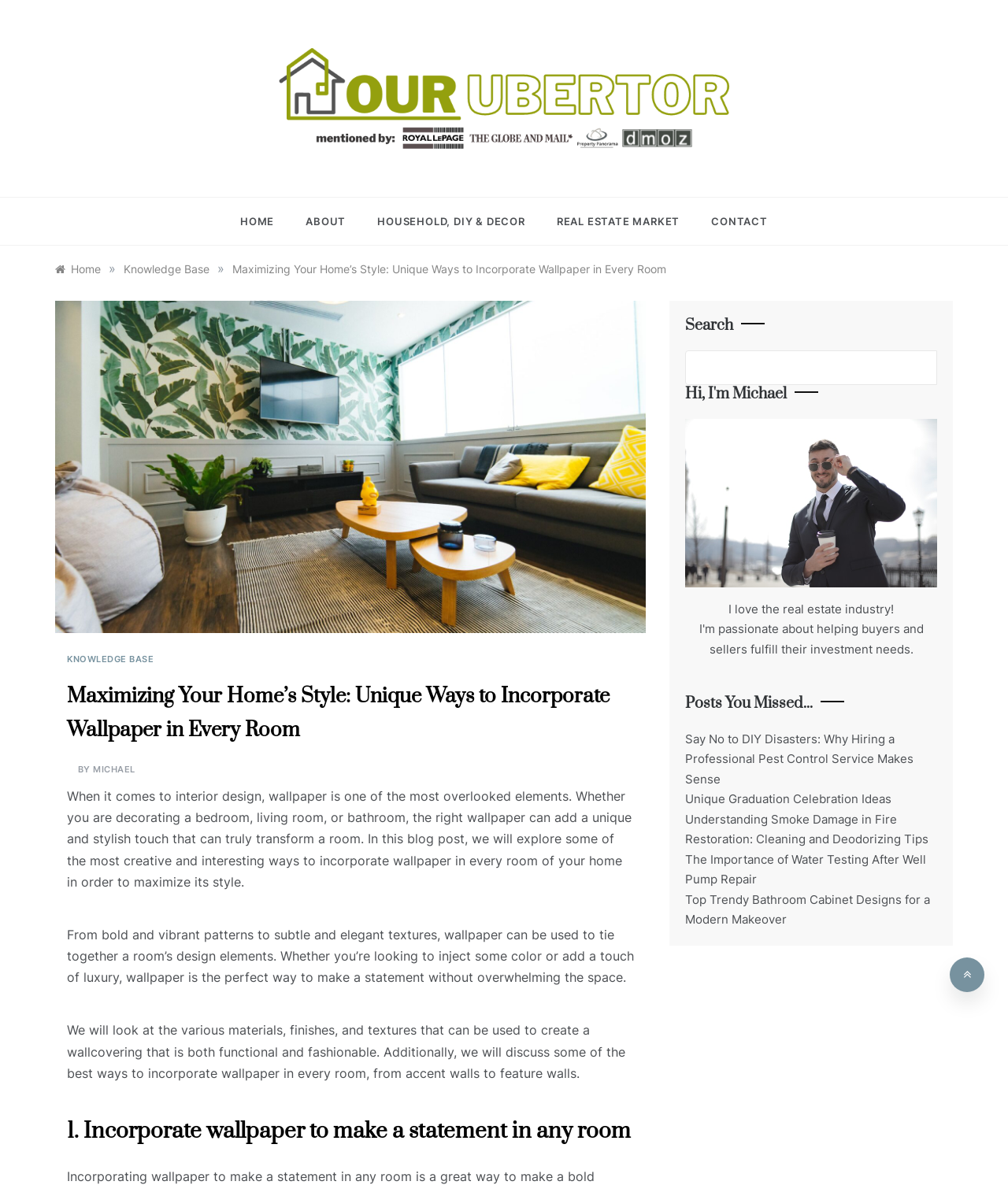Use a single word or phrase to answer the question: 
What is the position of the search box on the webpage?

top right